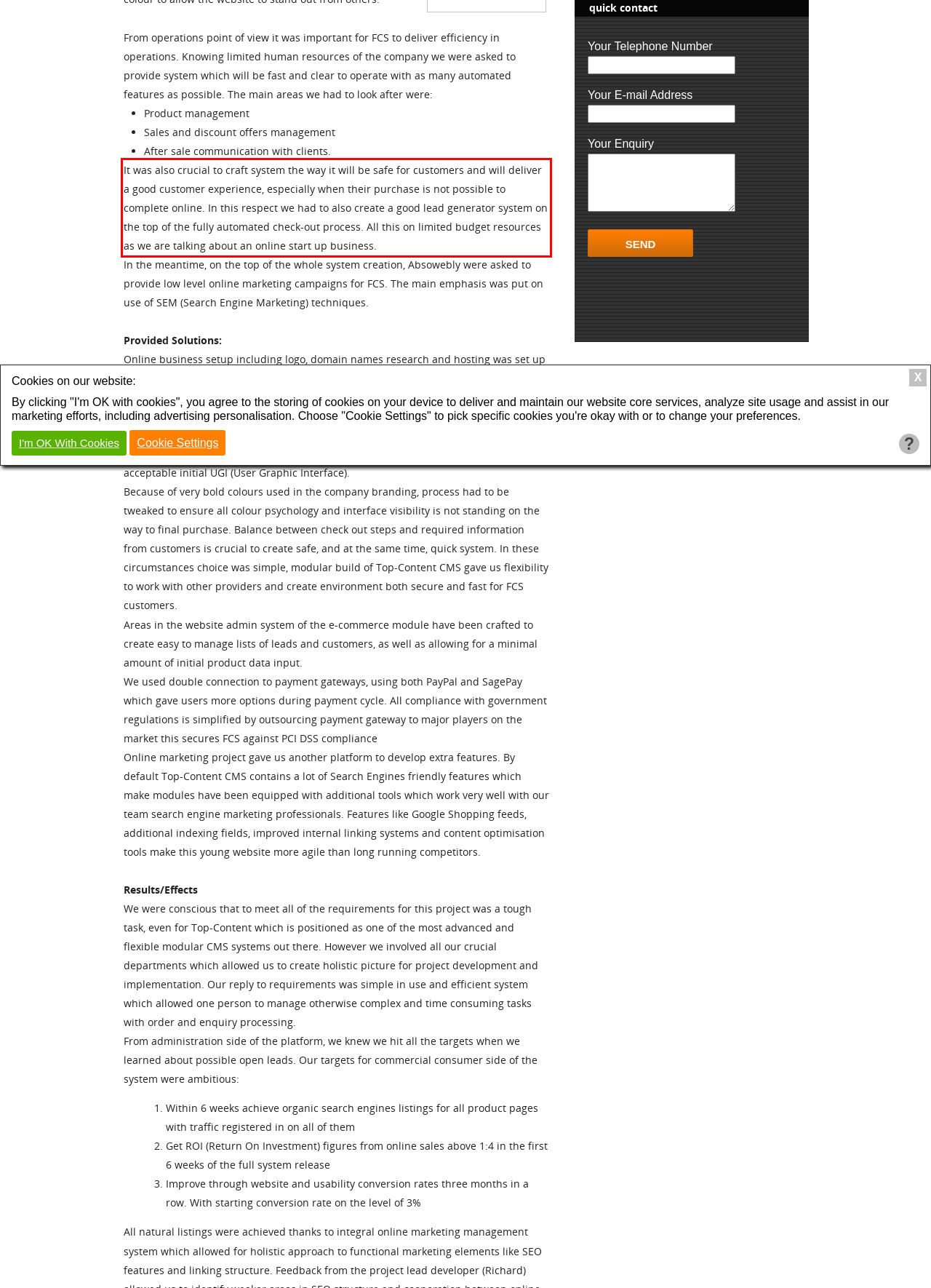There is a UI element on the webpage screenshot marked by a red bounding box. Extract and generate the text content from within this red box.

It was also crucial to craft system the way it will be safe for customers and will deliver a good customer experience, especially when their purchase is not possible to complete online. In this respect we had to also create a good lead generator system on the top of the fully automated check-out process. All this on limited budget resources as we are talking about an online start up business.